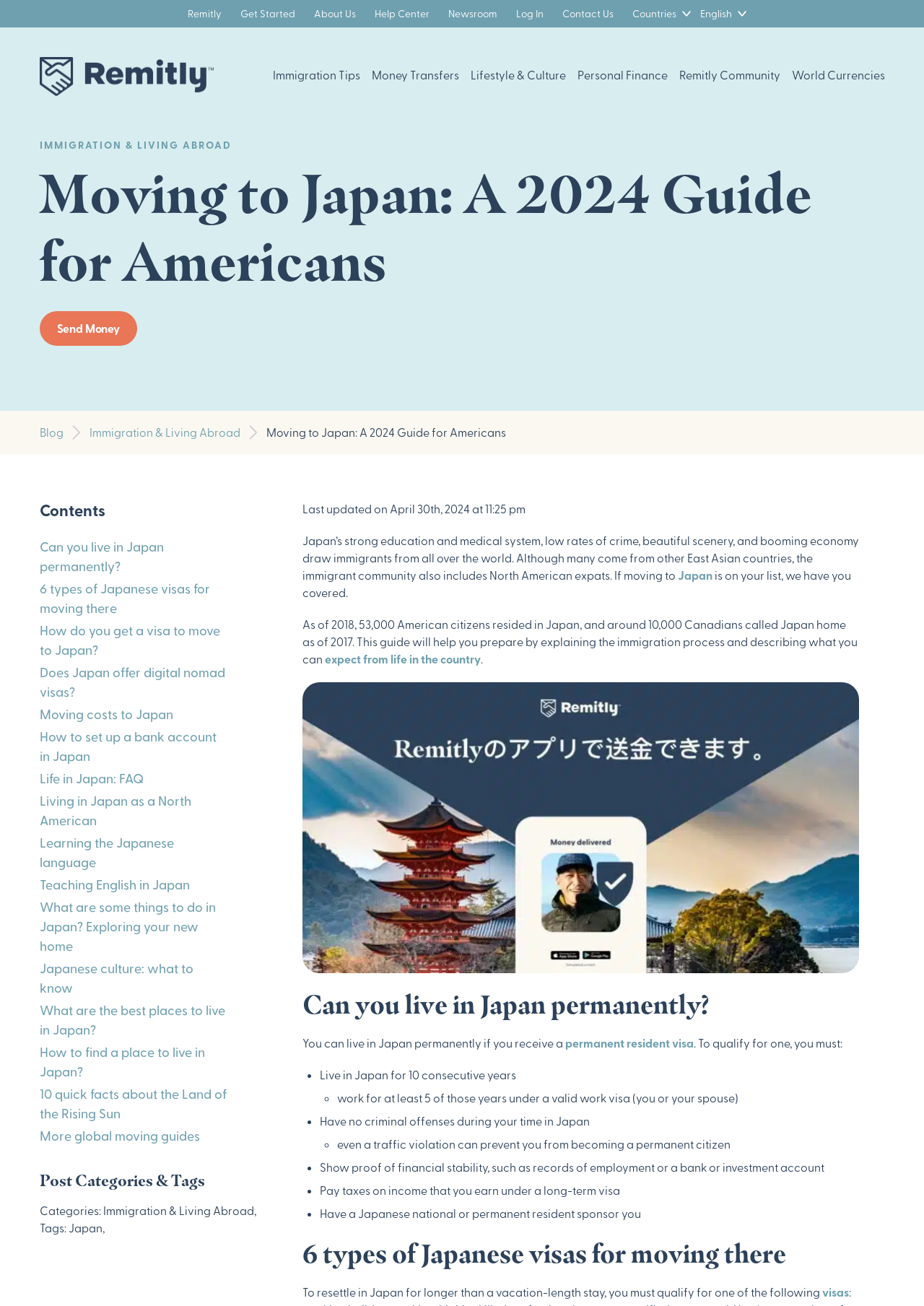From the screenshot, find the bounding box of the UI element matching this description: "Japanese culture: what to know". Supply the bounding box coordinates in the form [left, top, right, bottom], each a float between 0 and 1.

[0.043, 0.735, 0.209, 0.761]